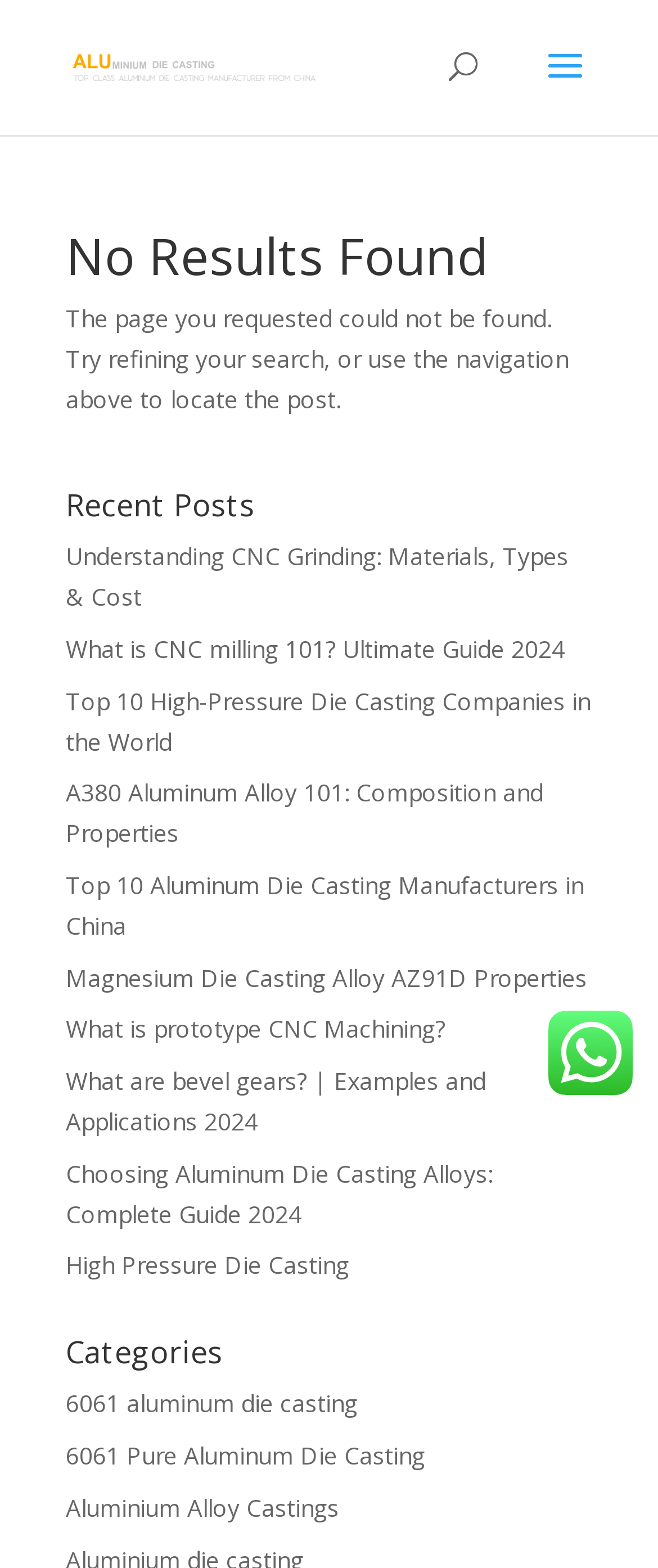How many images are on this page?
Relying on the image, give a concise answer in one word or a brief phrase.

2